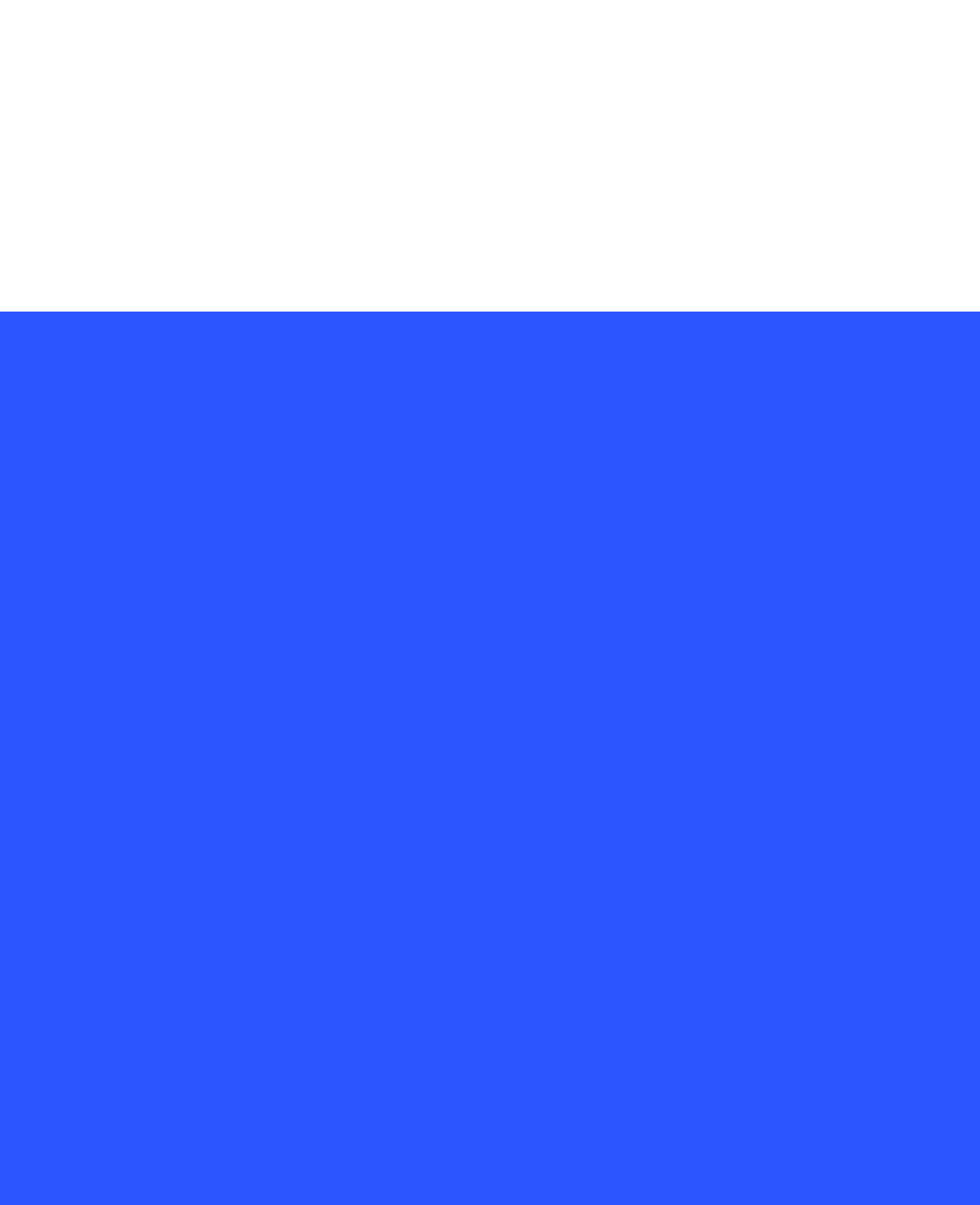How can I contact the Bluecoat?
Please provide an in-depth and detailed response to the question.

The contact information for the Bluecoat is listed under the 'Contact us' heading, which includes a phone number '0151 702 5324' and an email address 'info@thebluecoat.org.uk'.